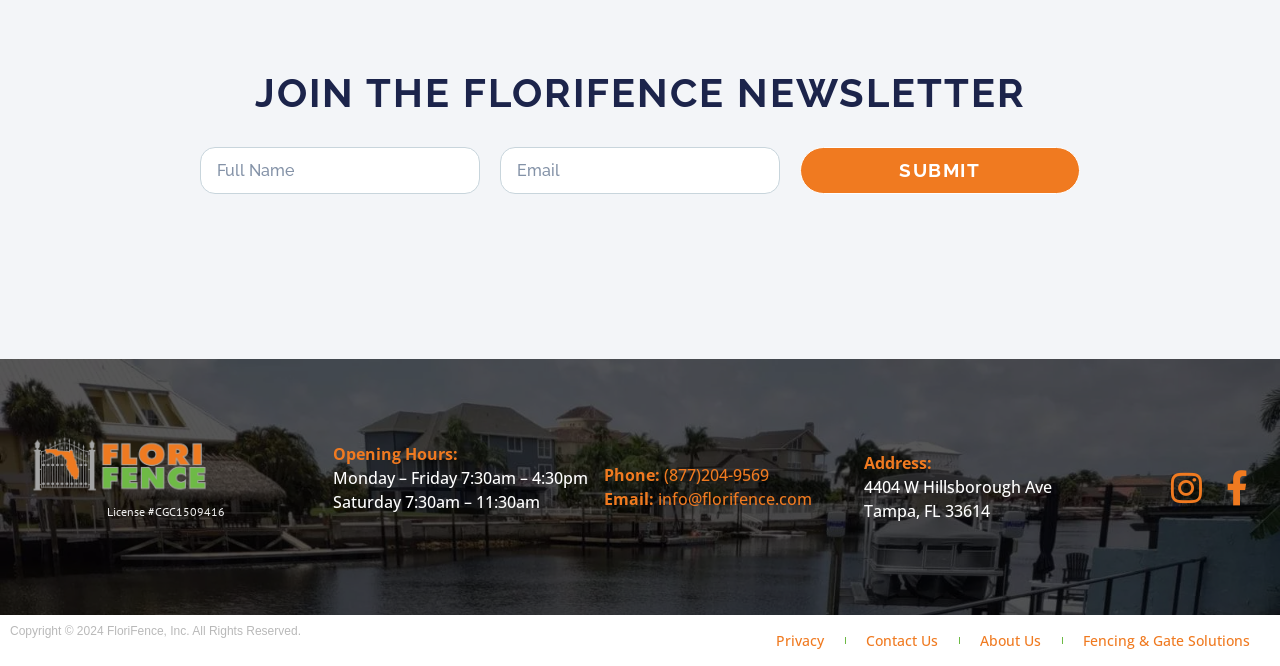Provide the bounding box coordinates for the specified HTML element described in this description: "Fencing & Gate Solutions". The coordinates should be four float numbers ranging from 0 to 1, in the format [left, top, right, bottom].

[0.83, 0.947, 0.992, 0.977]